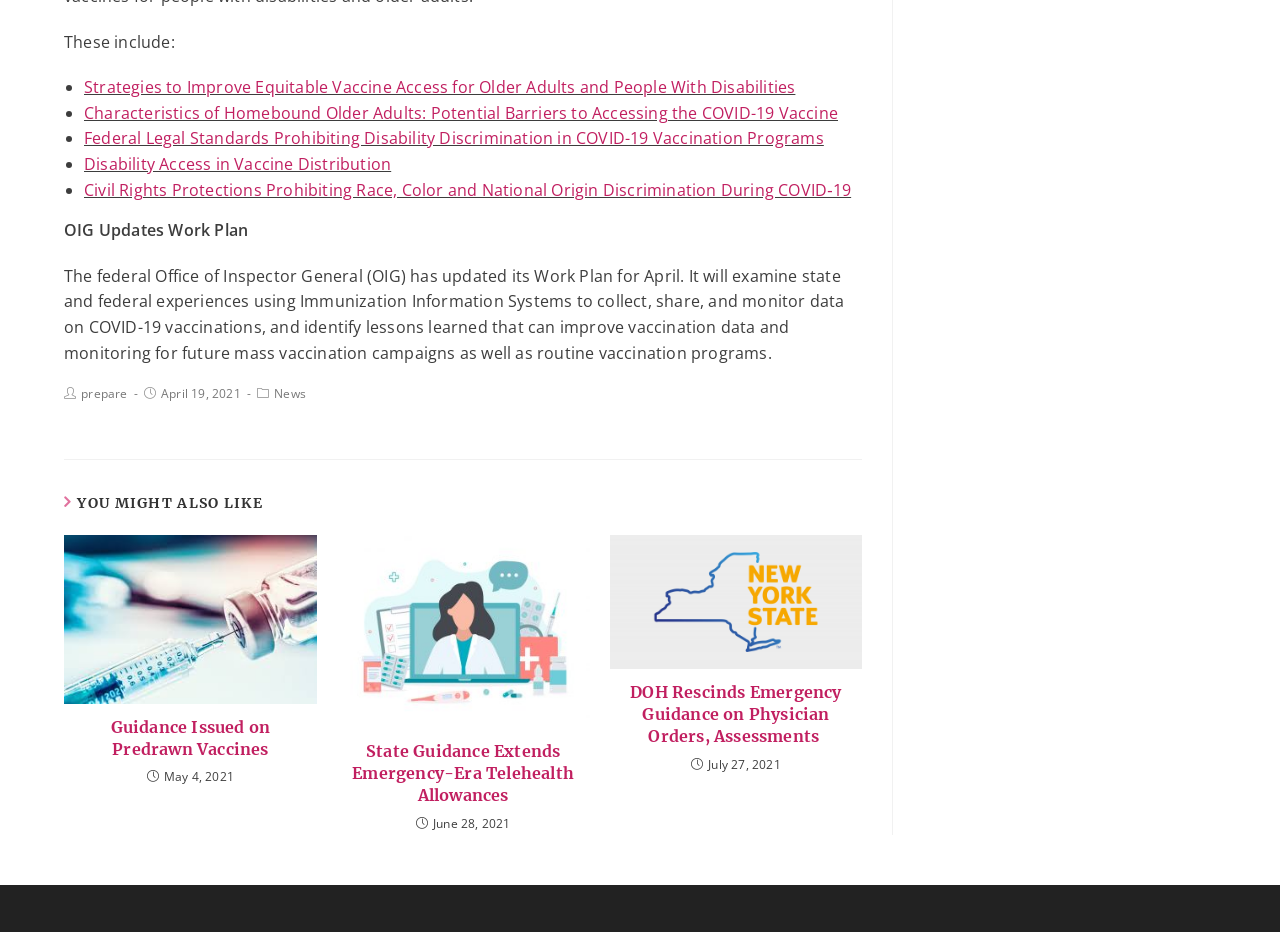Please identify the bounding box coordinates of the clickable element to fulfill the following instruction: "View the news 'OIG Updates Work Plan'". The coordinates should be four float numbers between 0 and 1, i.e., [left, top, right, bottom].

[0.05, 0.284, 0.66, 0.39]